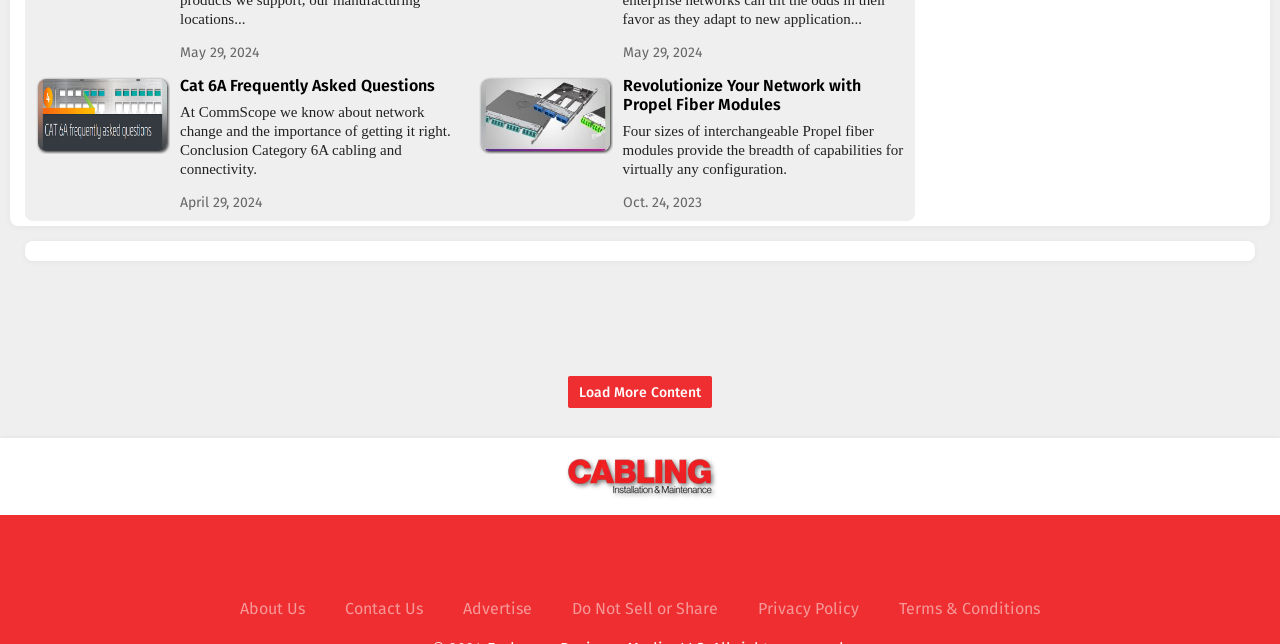Please find the bounding box coordinates for the clickable element needed to perform this instruction: "Follow Cabling Installation and Maintenance on Facebook".

[0.411, 0.825, 0.45, 0.903]